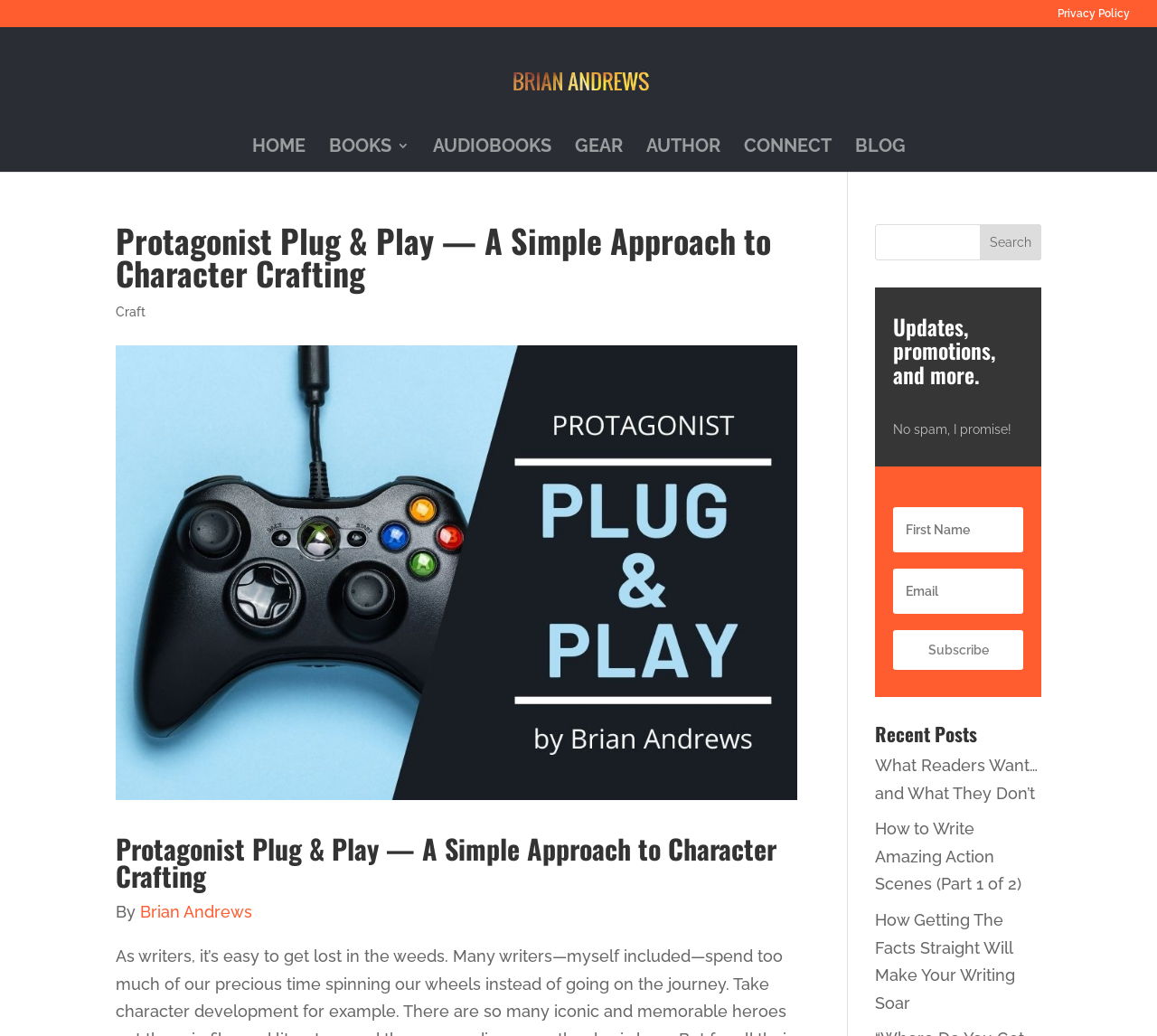Find the bounding box coordinates of the element to click in order to complete the given instruction: "Search for something."

[0.756, 0.216, 0.9, 0.251]